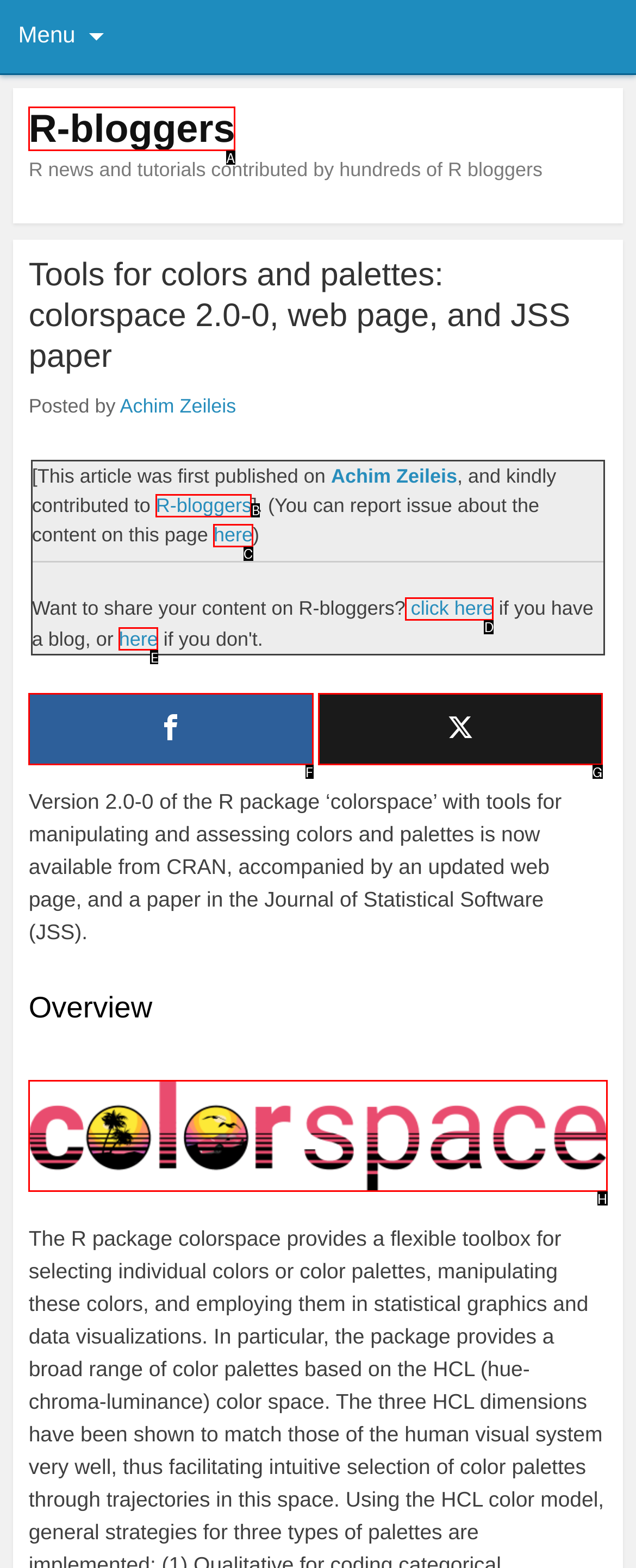Out of the given choices, which letter corresponds to the UI element required to View the colorspace logo? Answer with the letter.

H